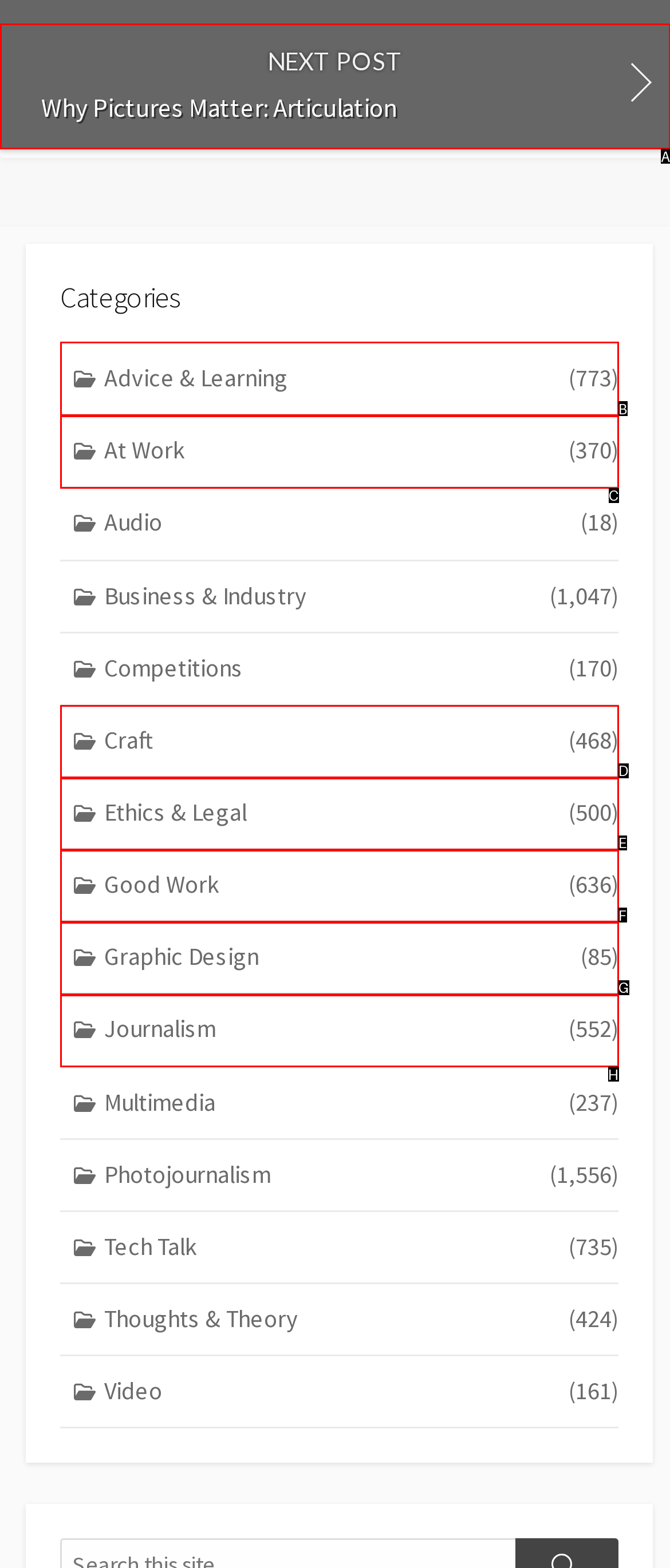Looking at the description: Agrochemicals, identify which option is the best match and respond directly with the letter of that option.

None